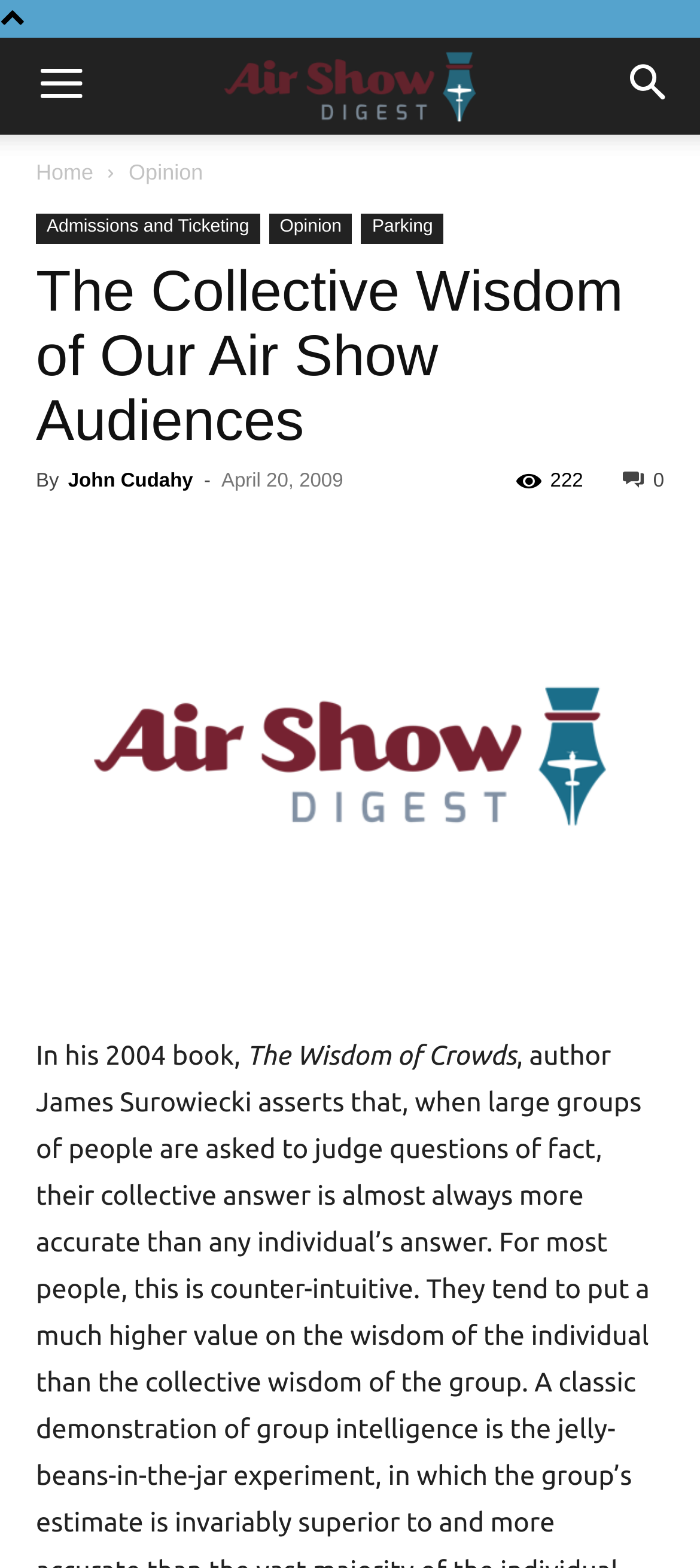Determine the coordinates of the bounding box for the clickable area needed to execute this instruction: "Search for something".

[0.856, 0.024, 1.0, 0.086]